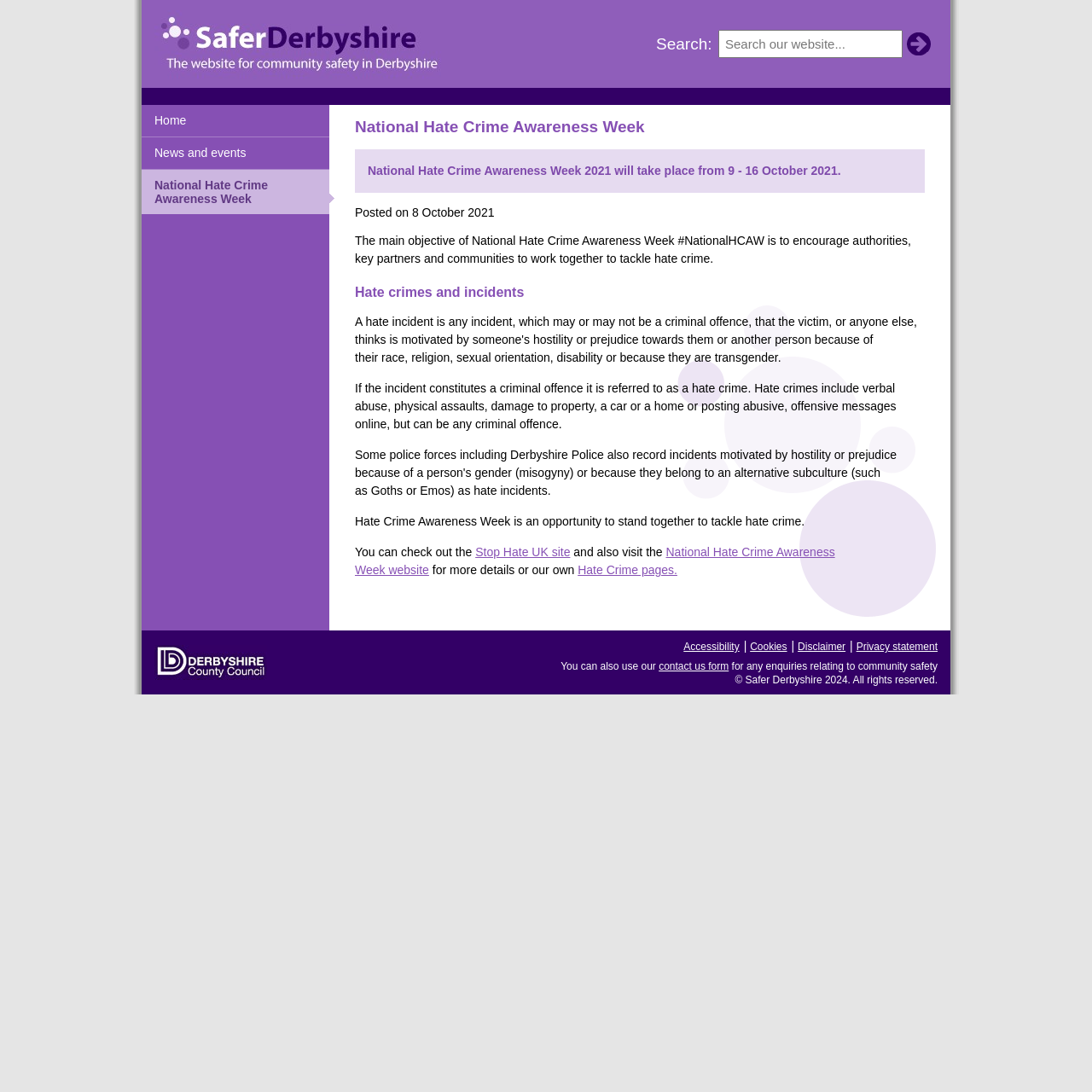Can you identify and provide the main heading of the webpage?

National Hate Crime Awareness Week